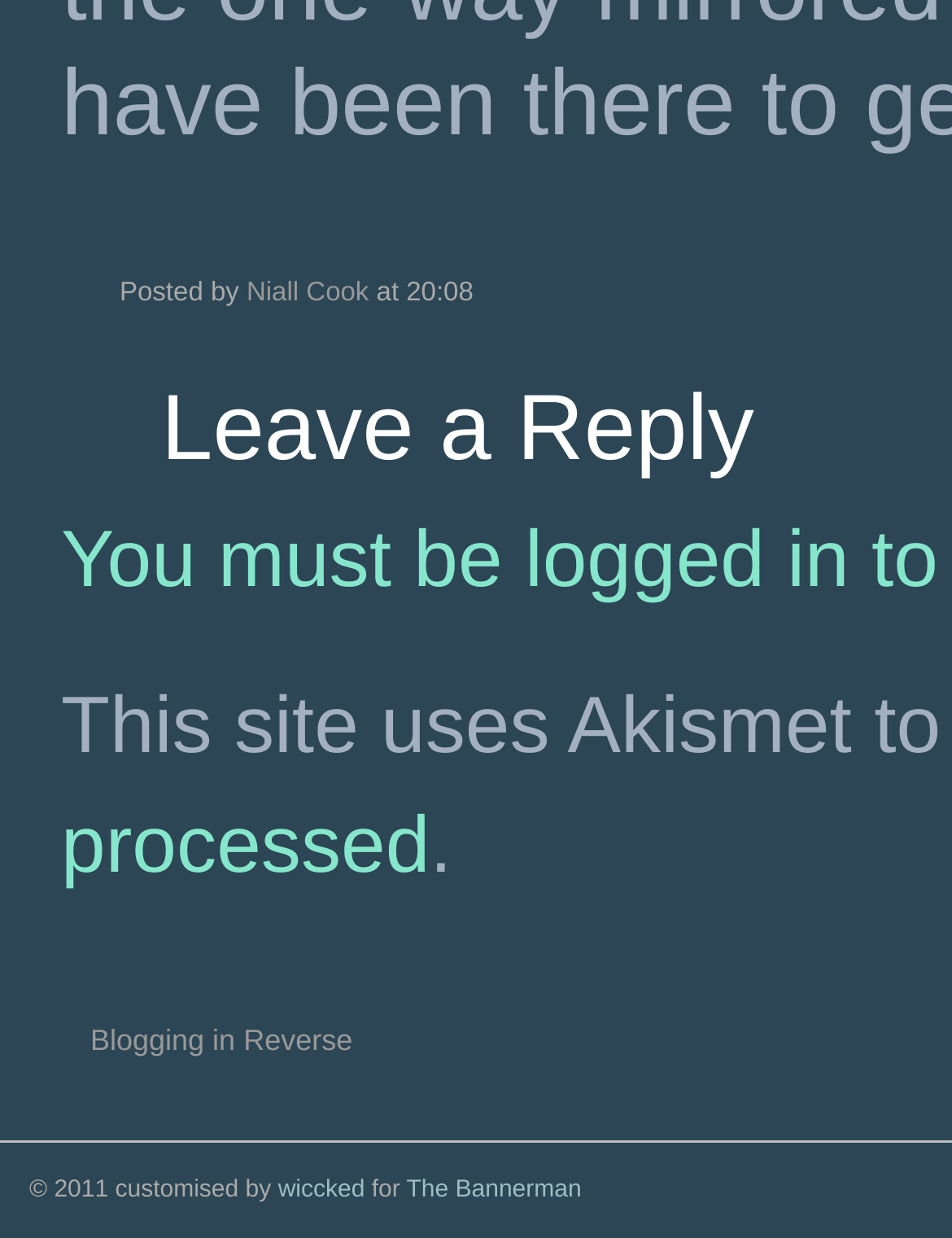What is the time of the blog post?
Use the image to give a comprehensive and detailed response to the question.

The time of the blog post can be found by looking at the text 'at 20:08' which is located near the author's name, indicating the time when the blog post was published.